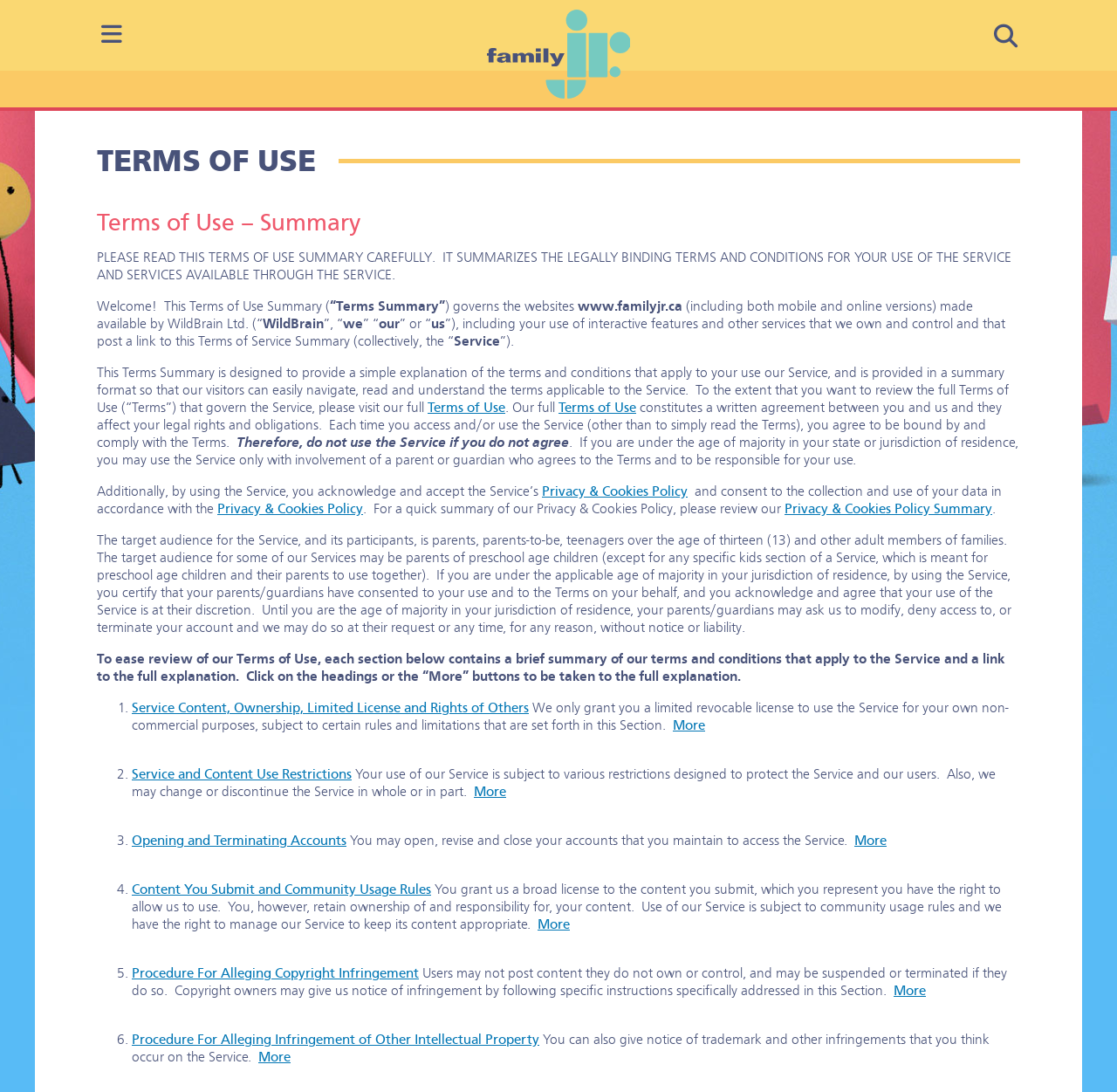What is the target audience for the Service?
Refer to the screenshot and respond with a concise word or phrase.

Parents, teenagers, and adult members of families